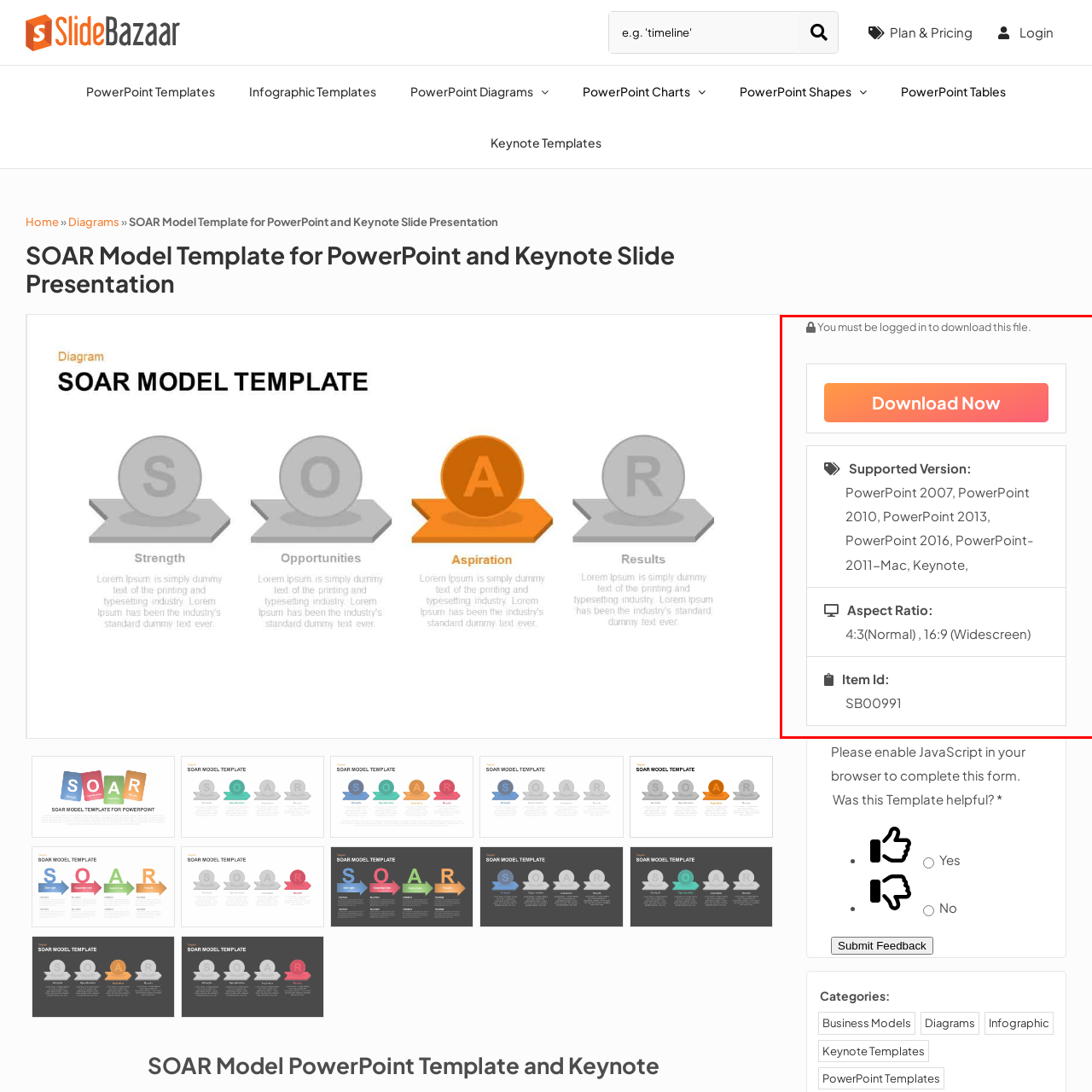What is the item ID of the template?
View the image encased in the red bounding box and respond with a detailed answer informed by the visual information.

The item ID, labeled 'SB00991', is provided on the webpage, enhancing user reference for the template. This unique identifier can be used to easily locate or identify the template.